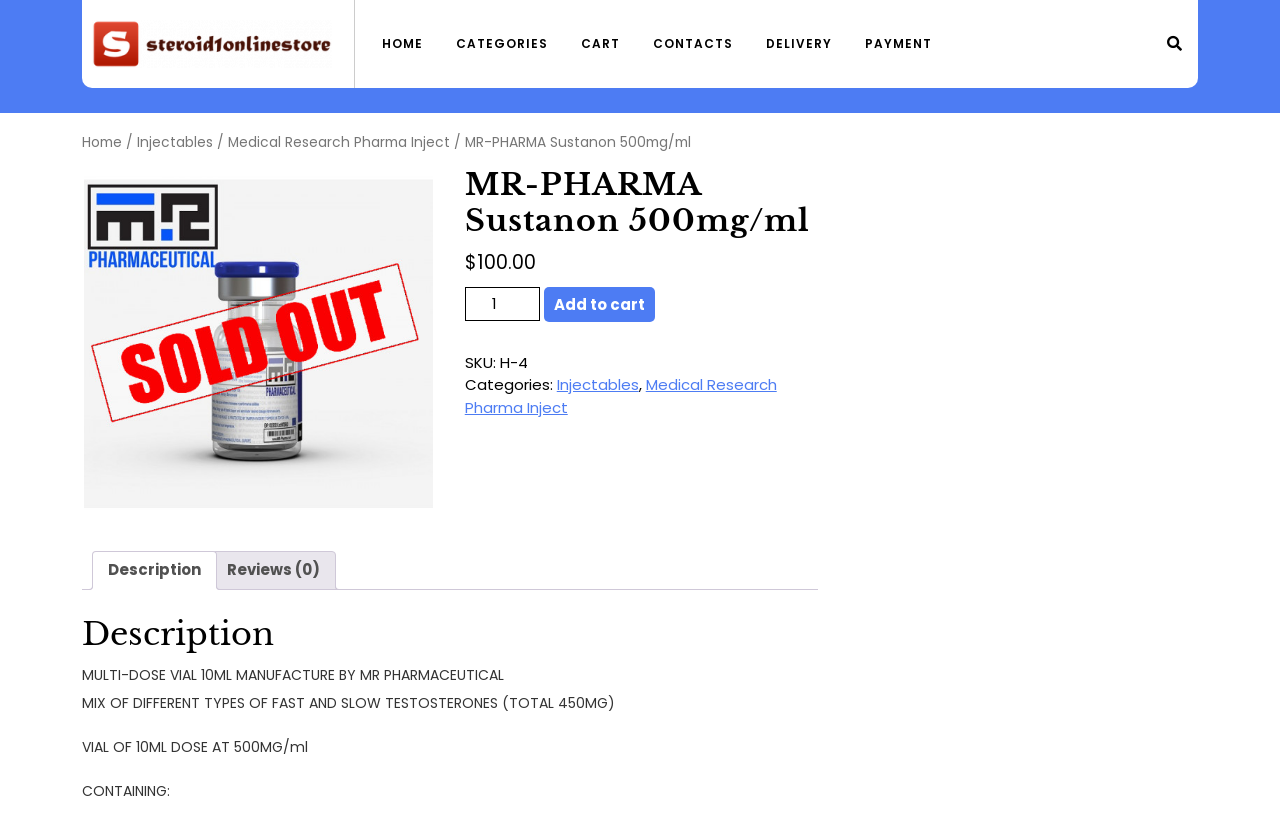Provide a brief response in the form of a single word or phrase:
What is the price of MR-PHARMA Sustanon 500mg/ml?

$100.00